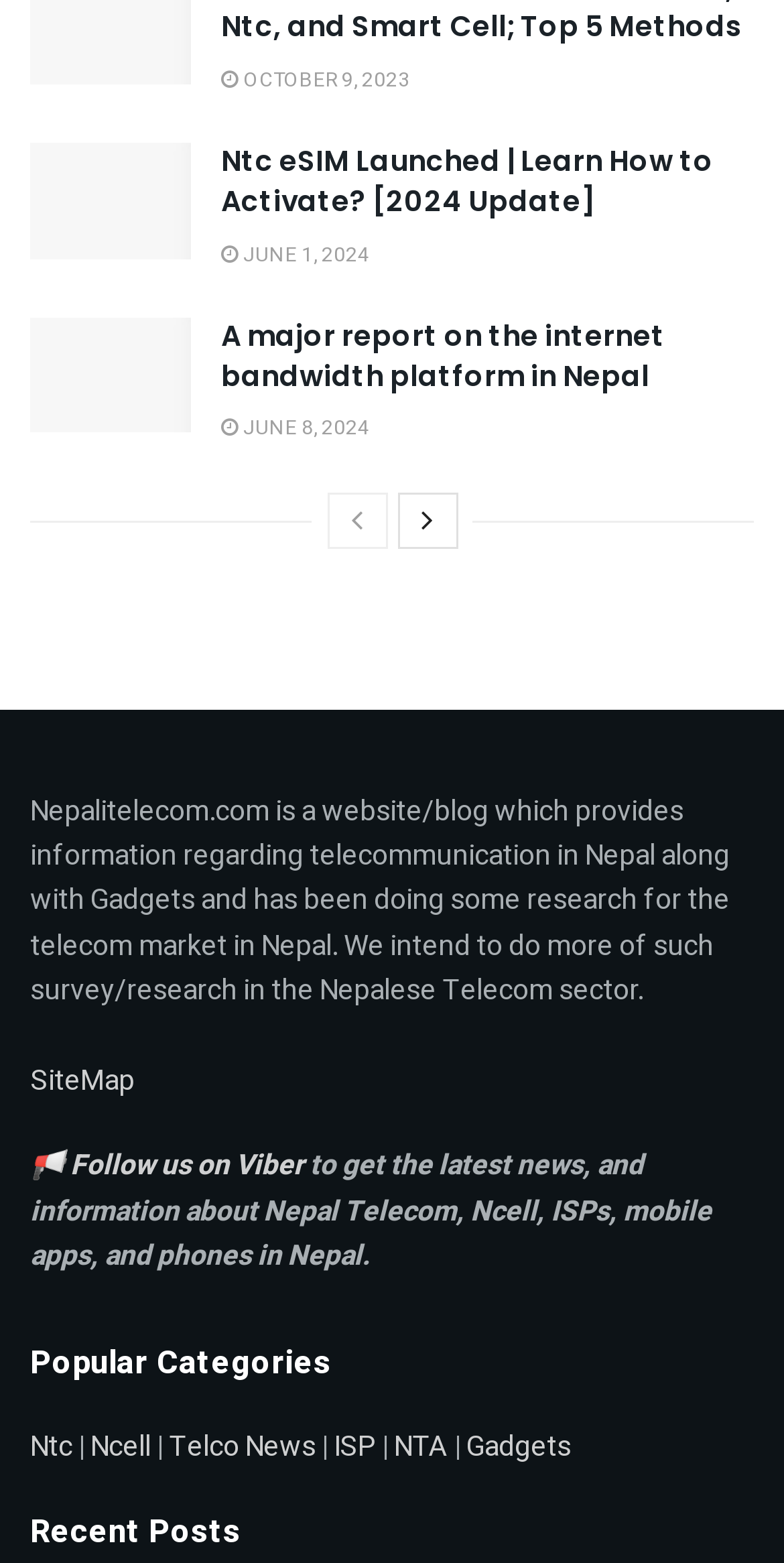Specify the bounding box coordinates of the area to click in order to follow the given instruction: "Follow us on Viber."

[0.09, 0.732, 0.395, 0.759]